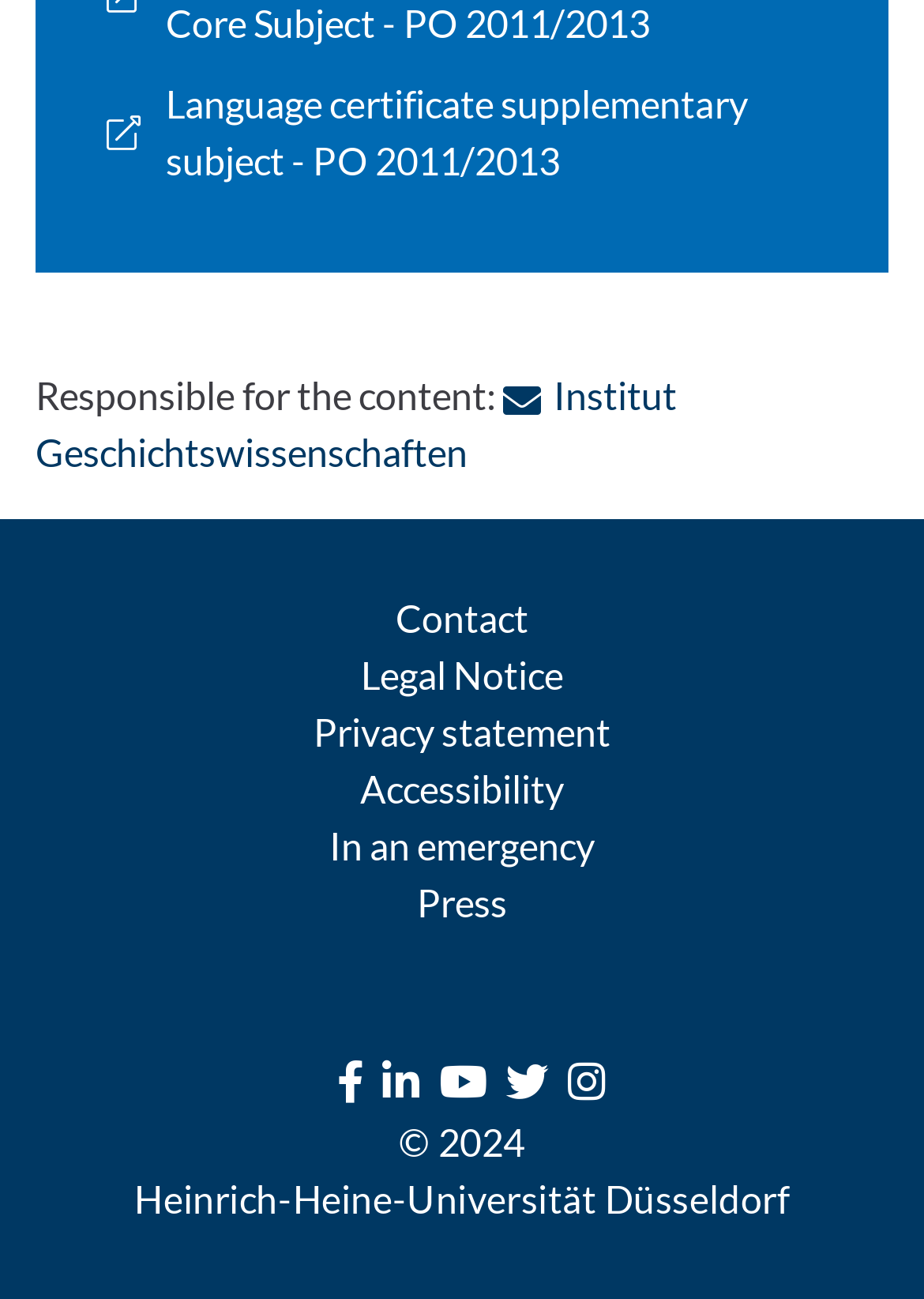What social media platforms are available?
Refer to the image and give a detailed answer to the query.

I found the social media platforms by looking at the navigation element labeled 'Social Media', which contains links to Facebook, LinkedIn, YouTube, Twitter, and Instagram.